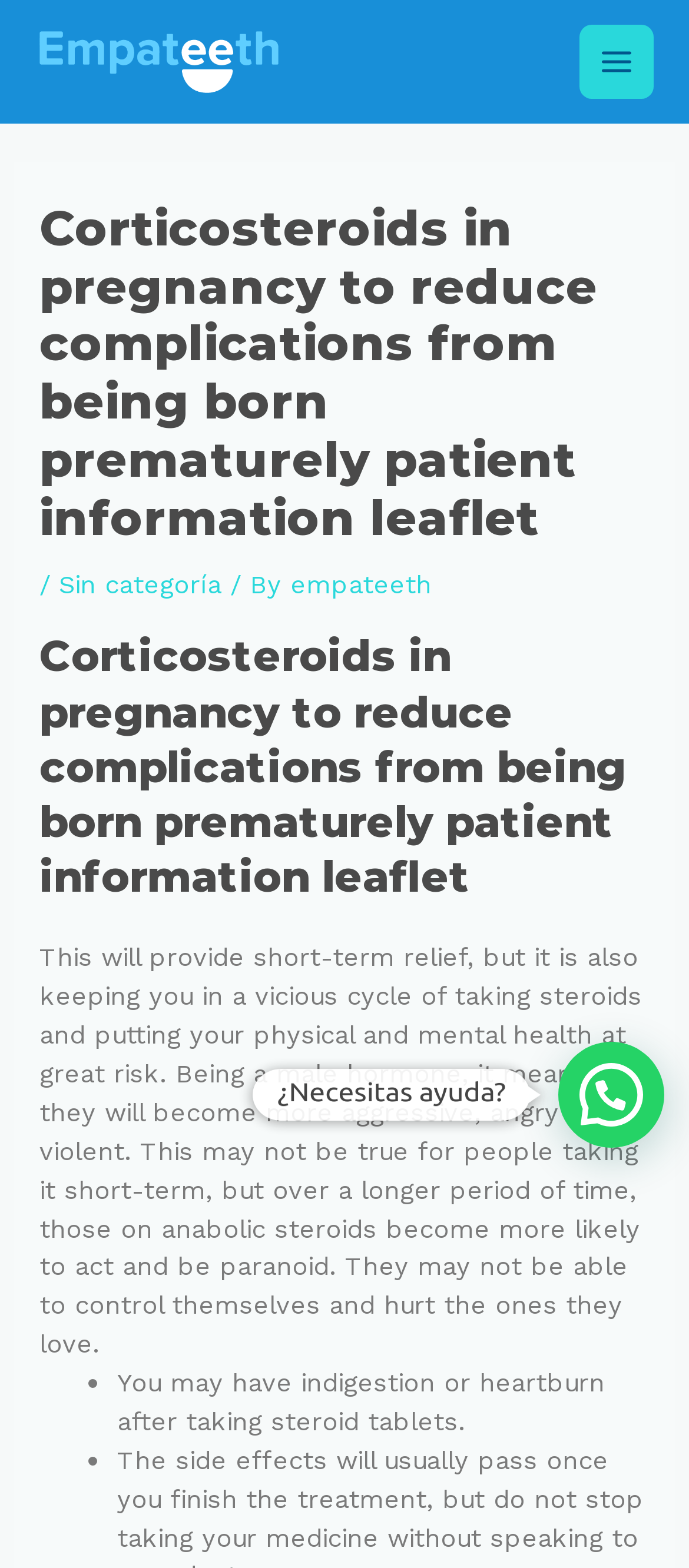Can you give a comprehensive explanation to the question given the content of the image?
What is the name of the website?

The name of the website can be found in the top-left corner of the webpage, where it says 'Ortodoncia Invisible I El camino hacia sonrisas más bonitas'.